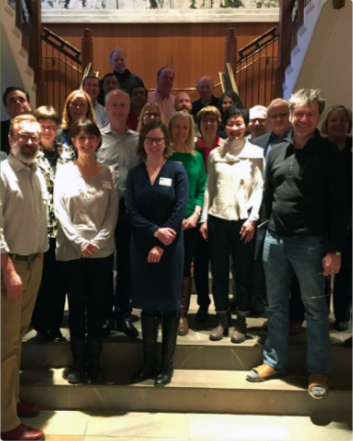Illustrate the scene in the image with a detailed description.

The image features a group of approximately 30 individuals gathered on a staircase, showcasing a diverse gathering likely associated with the International Sepsis Forum. Participants appear engaged and are smiling, wearing a mix of casual and business attire, reflecting a friendly and professional atmosphere. 

In the background, decorative elements and wooden paneling enhance the setting, indicating a well-appointed venue, possibly for a meeting or conference related to sepsis awareness and research. This event may be linked to the forum's mission of reducing the global burden of morbidity and mortality associated with sepsis, as well as fostering collaboration among healthcare professionals. The warm lighting and arrangement of the group convey a sense of camaraderie and shared purpose.